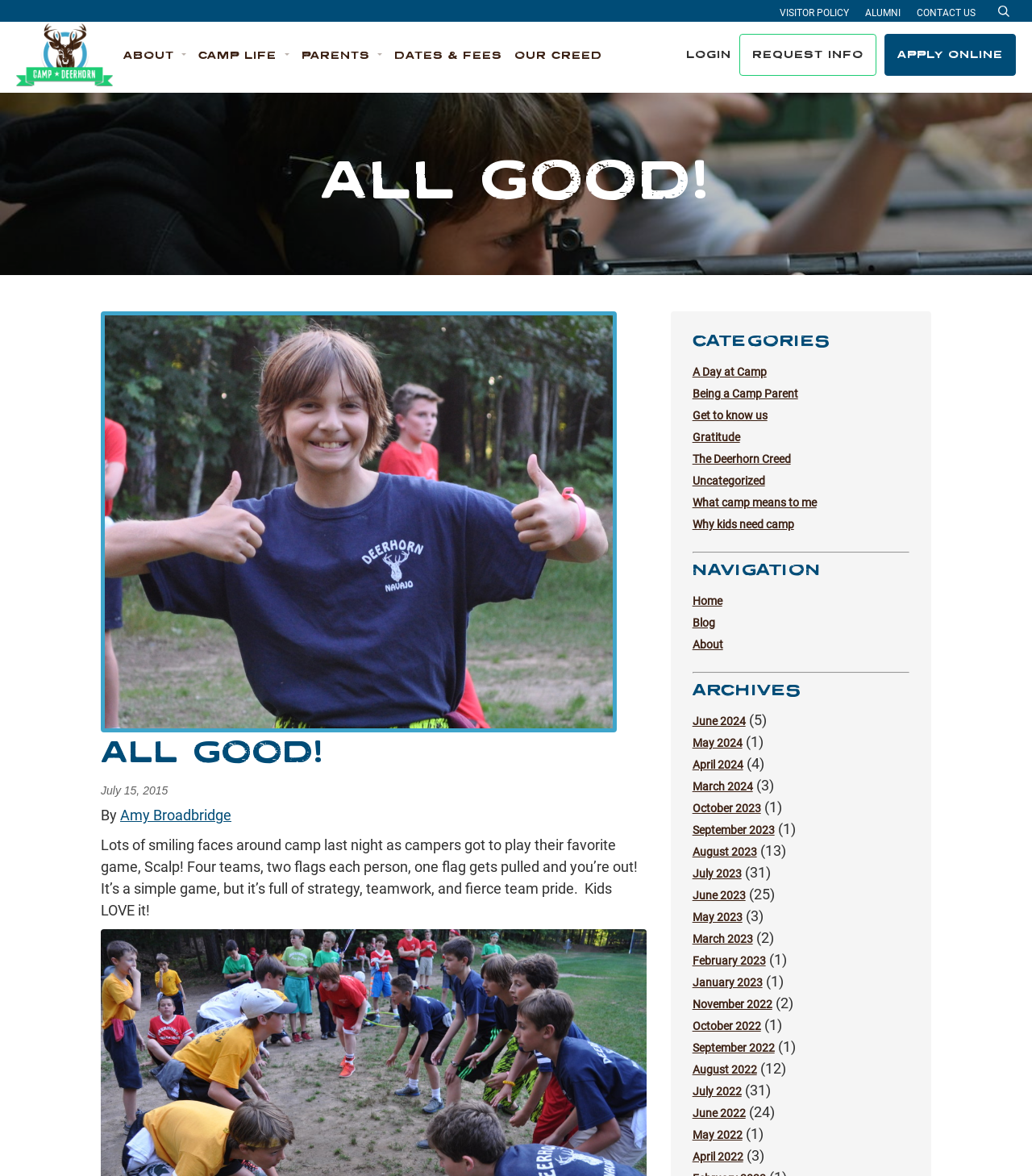How many categories are listed on the webpage?
Please provide a comprehensive answer based on the details in the screenshot.

The categories listed on the webpage are 'A Day at Camp', 'Being a Camp Parent', 'Get to know us', 'Gratitude', 'The Deerhorn Creed', 'Uncategorized', 'What camp means to me', and 'Why kids need camp'. There are 8 categories in total.